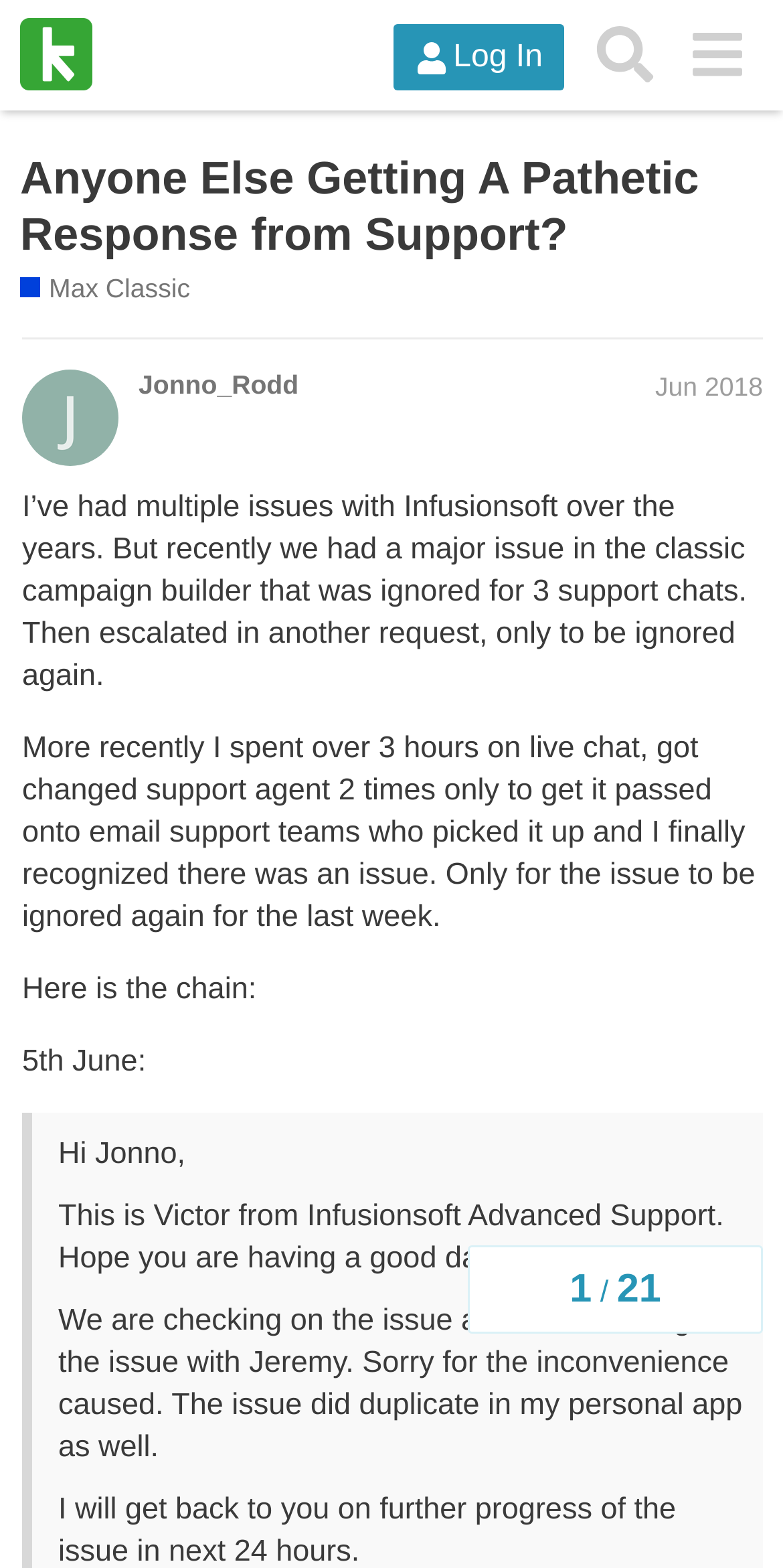How many support chats were ignored? Using the information from the screenshot, answer with a single word or phrase.

3